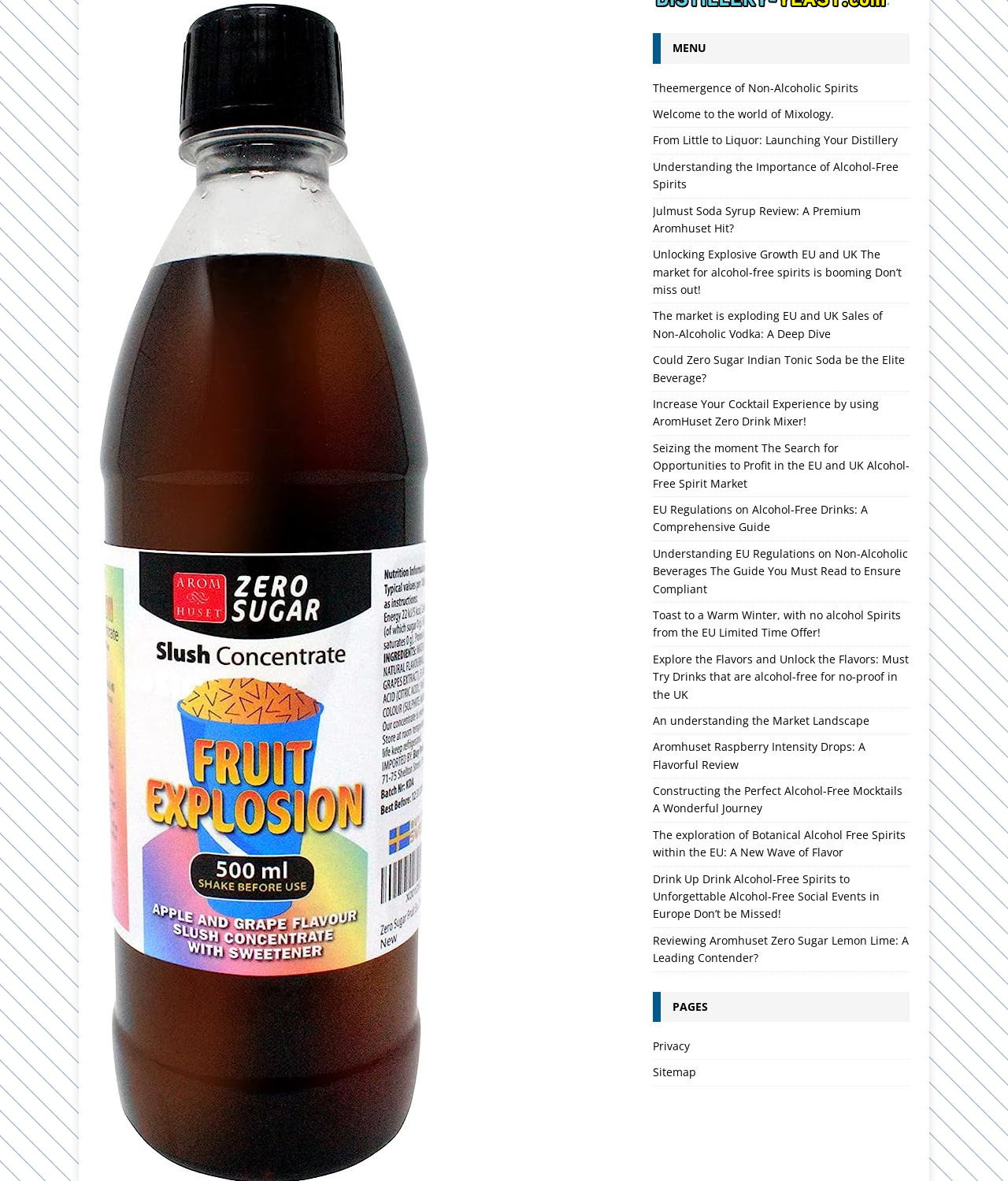Locate the bounding box for the described UI element: "Schedule Now". Ensure the coordinates are four float numbers between 0 and 1, formatted as [left, top, right, bottom].

None